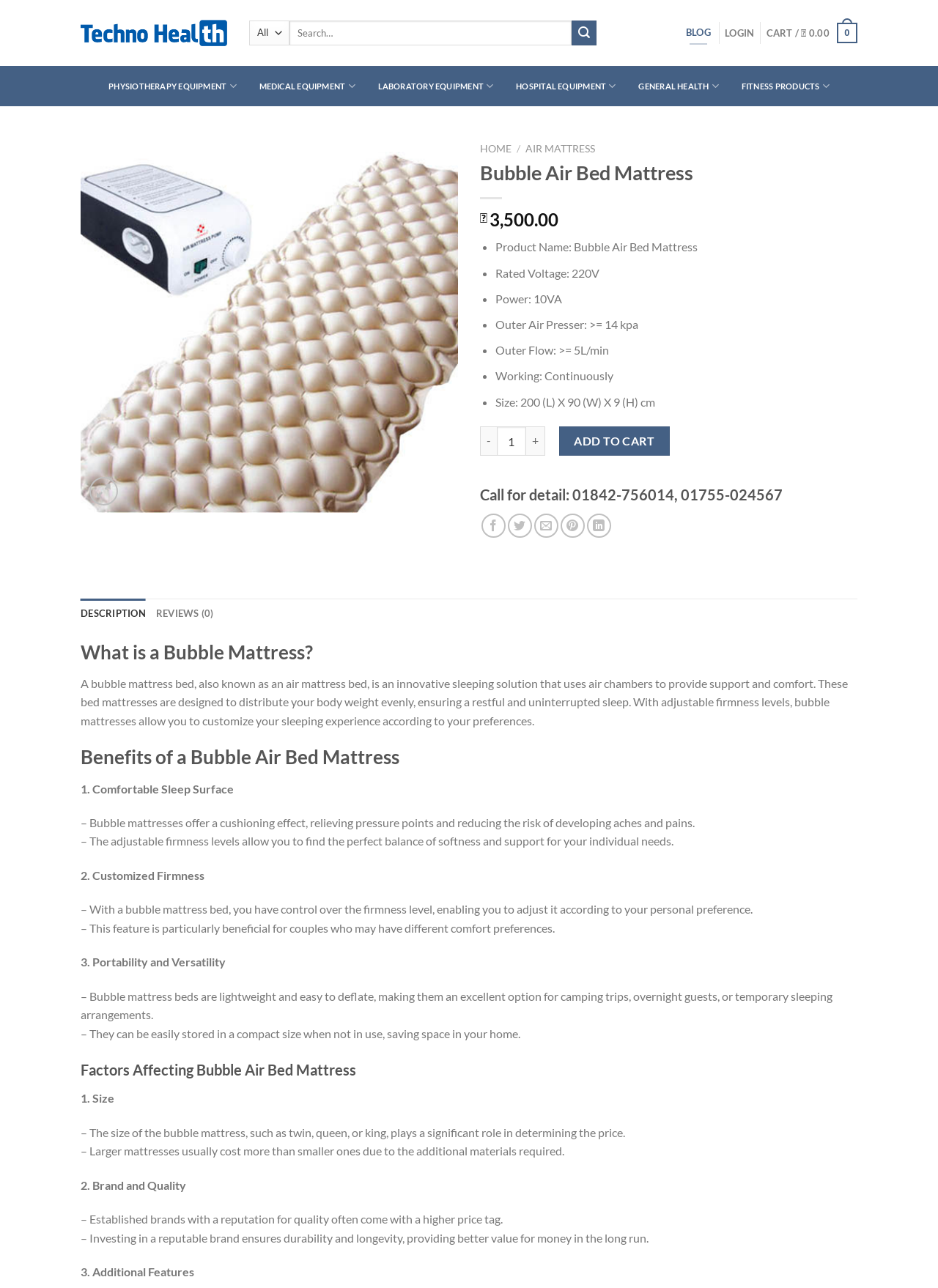Please specify the bounding box coordinates of the clickable region necessary for completing the following instruction: "Share on Facebook". The coordinates must consist of four float numbers between 0 and 1, i.e., [left, top, right, bottom].

[0.513, 0.399, 0.539, 0.418]